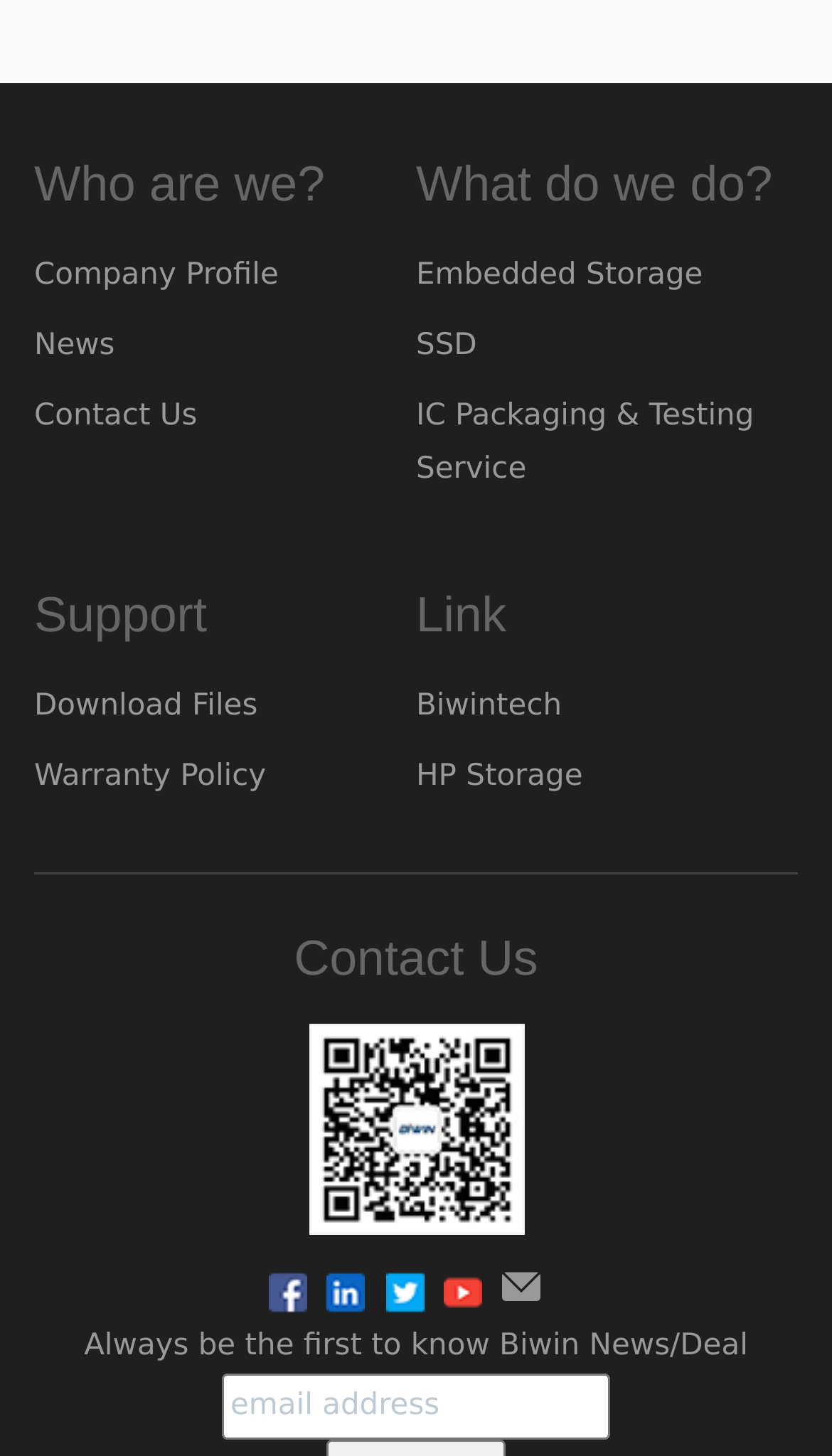Locate the bounding box of the UI element described by: "IC Packaging & Testing Service" in the given webpage screenshot.

[0.5, 0.274, 0.906, 0.334]